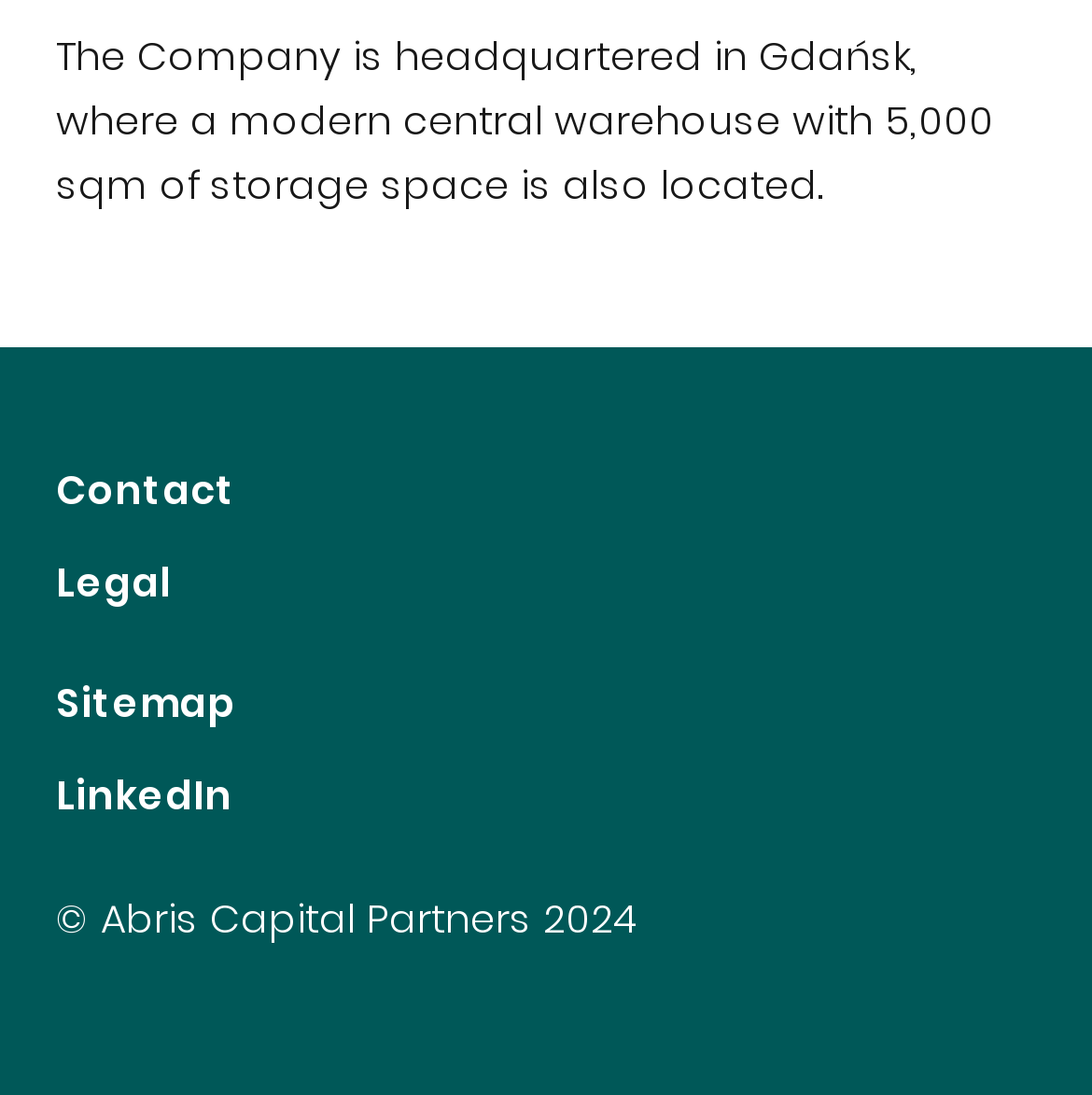Provide a one-word or short-phrase answer to the question:
What is the name of the company?

Abris Capital Partners